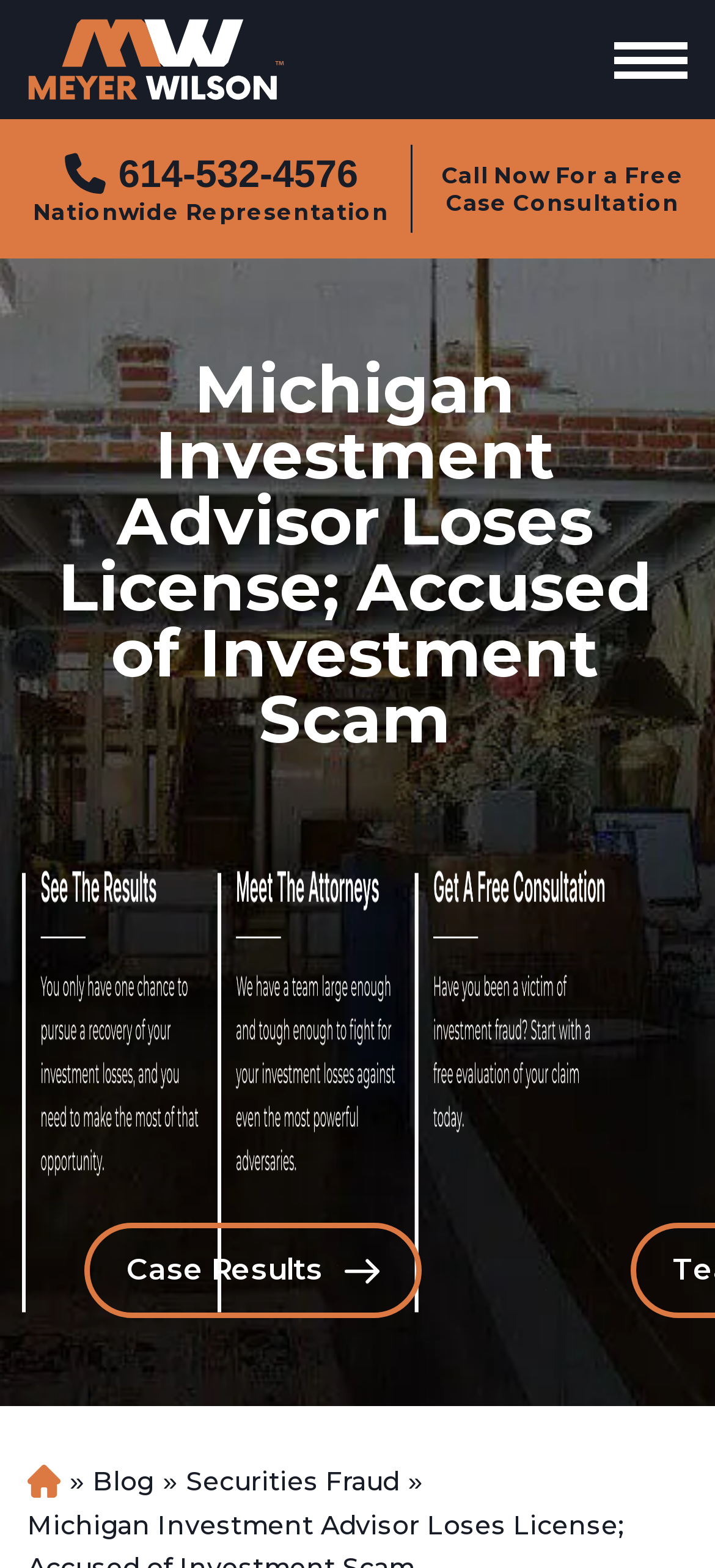What is the phone number to call for a free case consultation?
Give a detailed response to the question by analyzing the screenshot.

I found the phone number by looking at the element with the text 'Call Now For a Free Case Consultation' and noticing that it is accompanied by a link with the phone number '614-532-4576'.